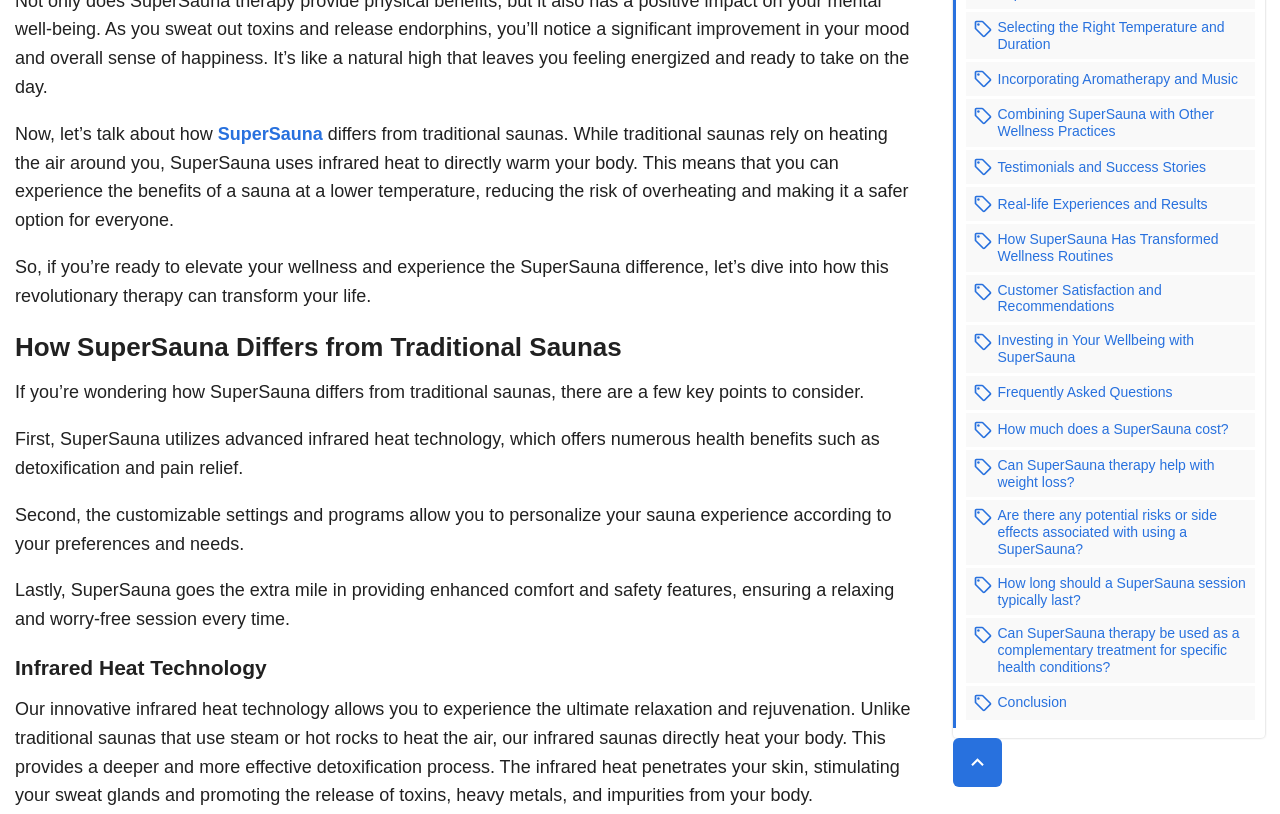Find the bounding box coordinates for the element that must be clicked to complete the instruction: "Learn about 'Infrared Heat Technology'". The coordinates should be four float numbers between 0 and 1, indicated as [left, top, right, bottom].

[0.012, 0.805, 0.715, 0.835]